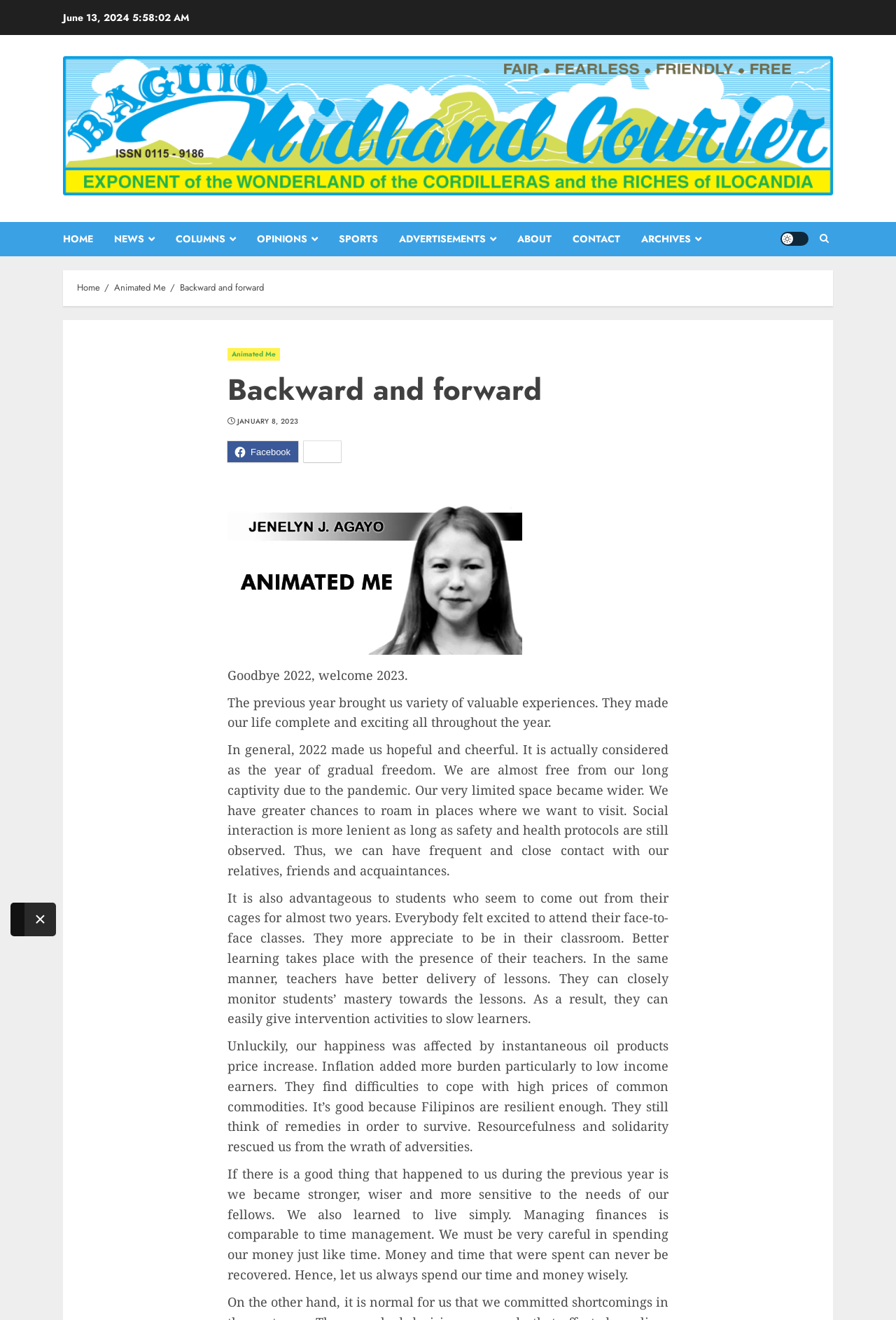Determine the bounding box coordinates for the clickable element to execute this instruction: "Click the ARCHIVES link". Provide the coordinates as four float numbers between 0 and 1, i.e., [left, top, right, bottom].

[0.716, 0.168, 0.783, 0.194]